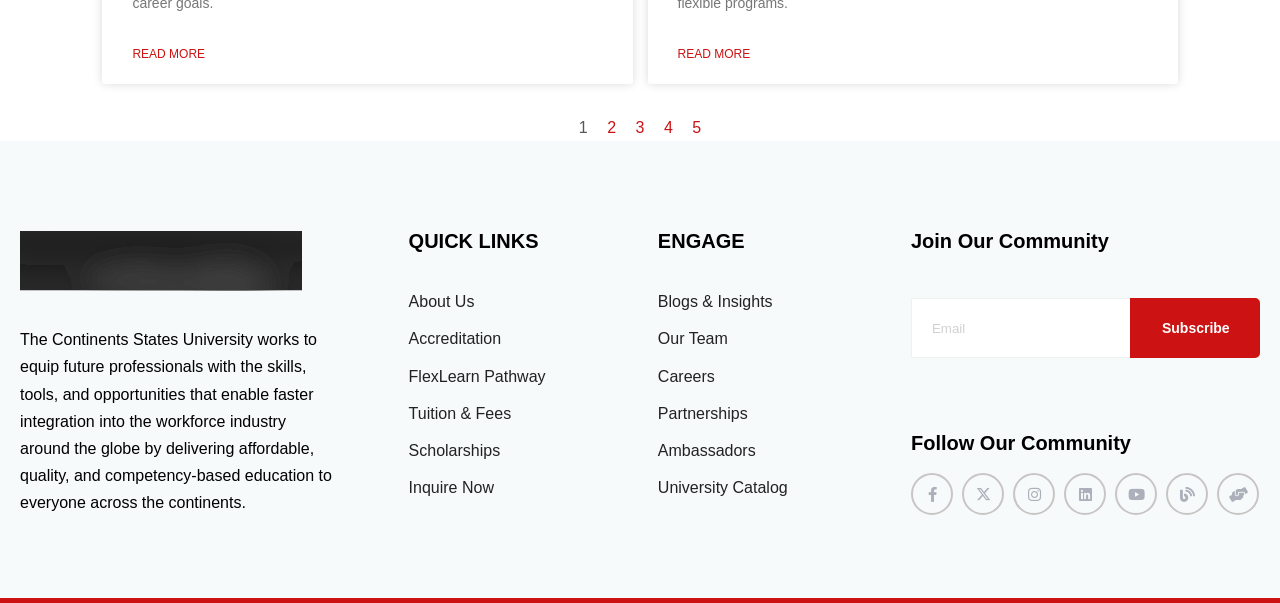What is the title of the section with links to 'About Us', 'Accreditation', etc.?
Analyze the image and provide a thorough answer to the question.

I found the answer by looking at the heading element with the text 'QUICK LINKS' which is located above the links to 'About Us', 'Accreditation', etc.